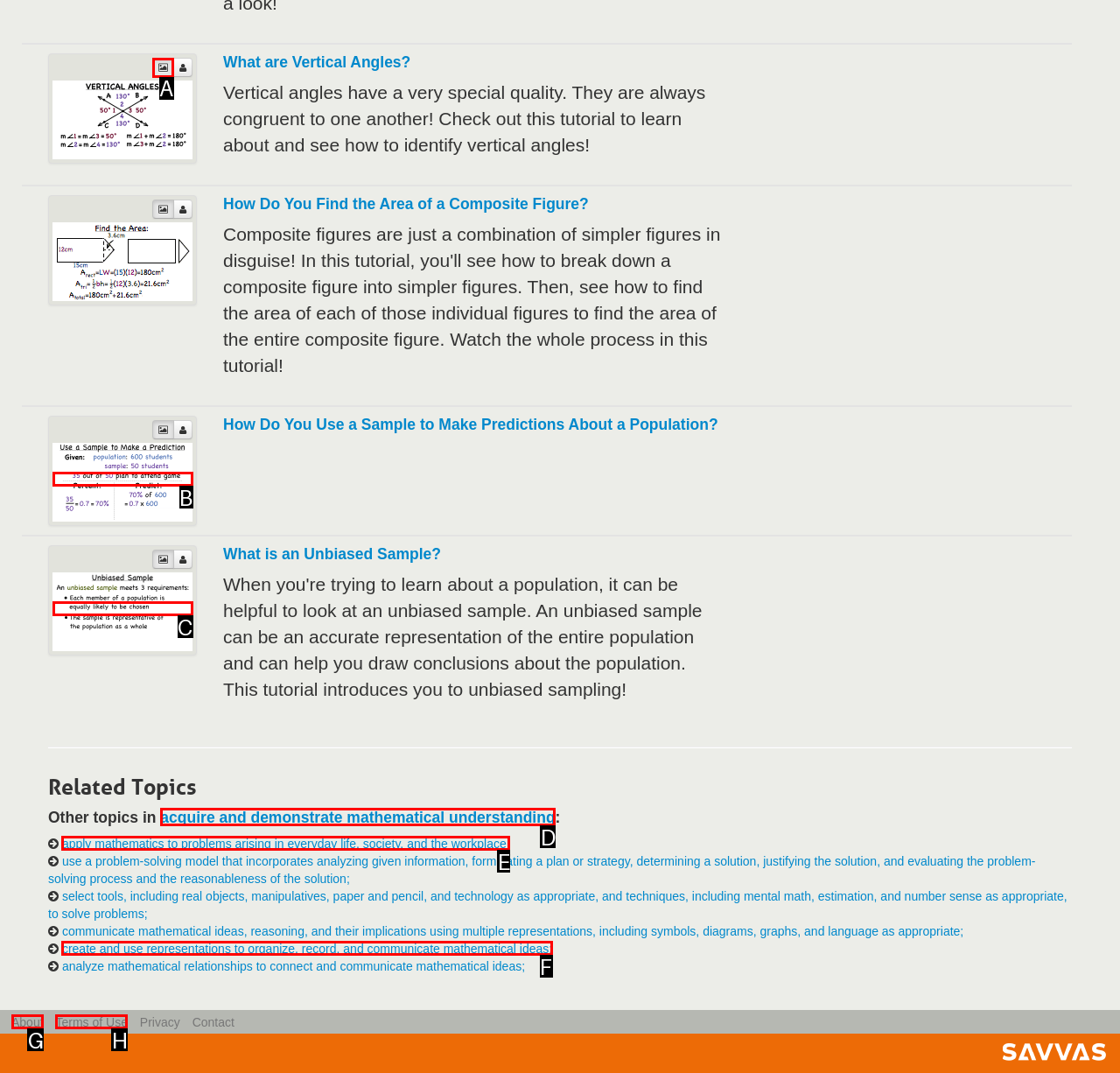Tell me the letter of the UI element to click in order to accomplish the following task: Click the previous button
Answer with the letter of the chosen option from the given choices directly.

A